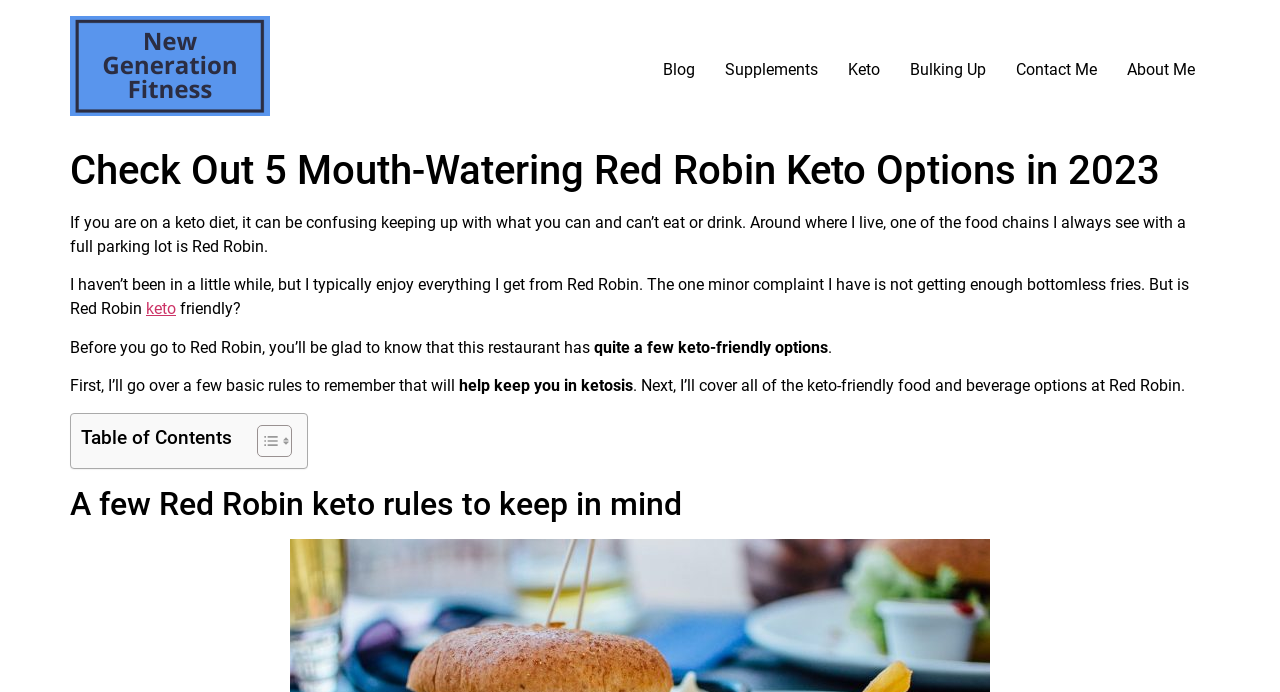How many sections does the article have?
Refer to the image and respond with a one-word or short-phrase answer.

At least 2